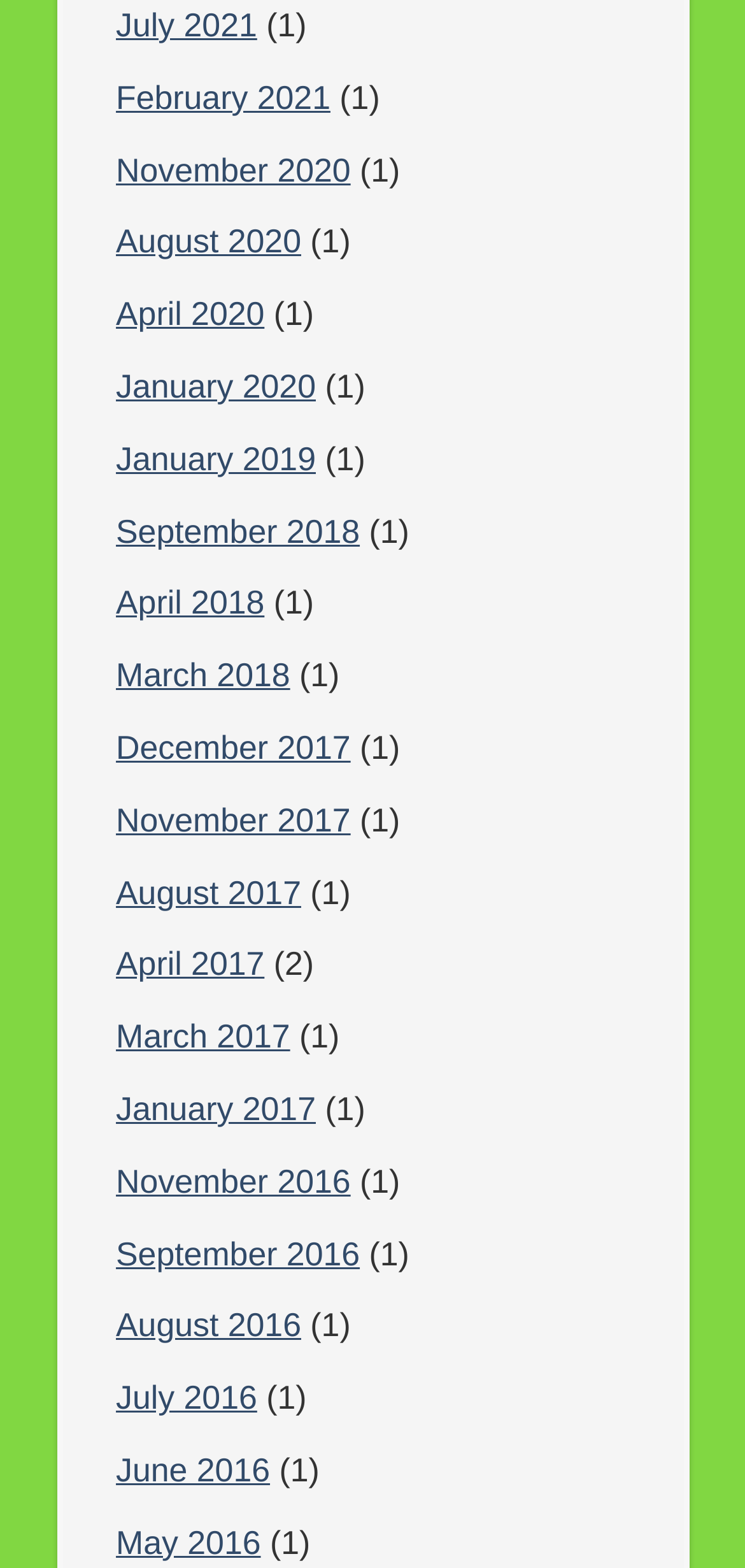How many months have multiple articles?
Based on the screenshot, provide your answer in one word or phrase.

2